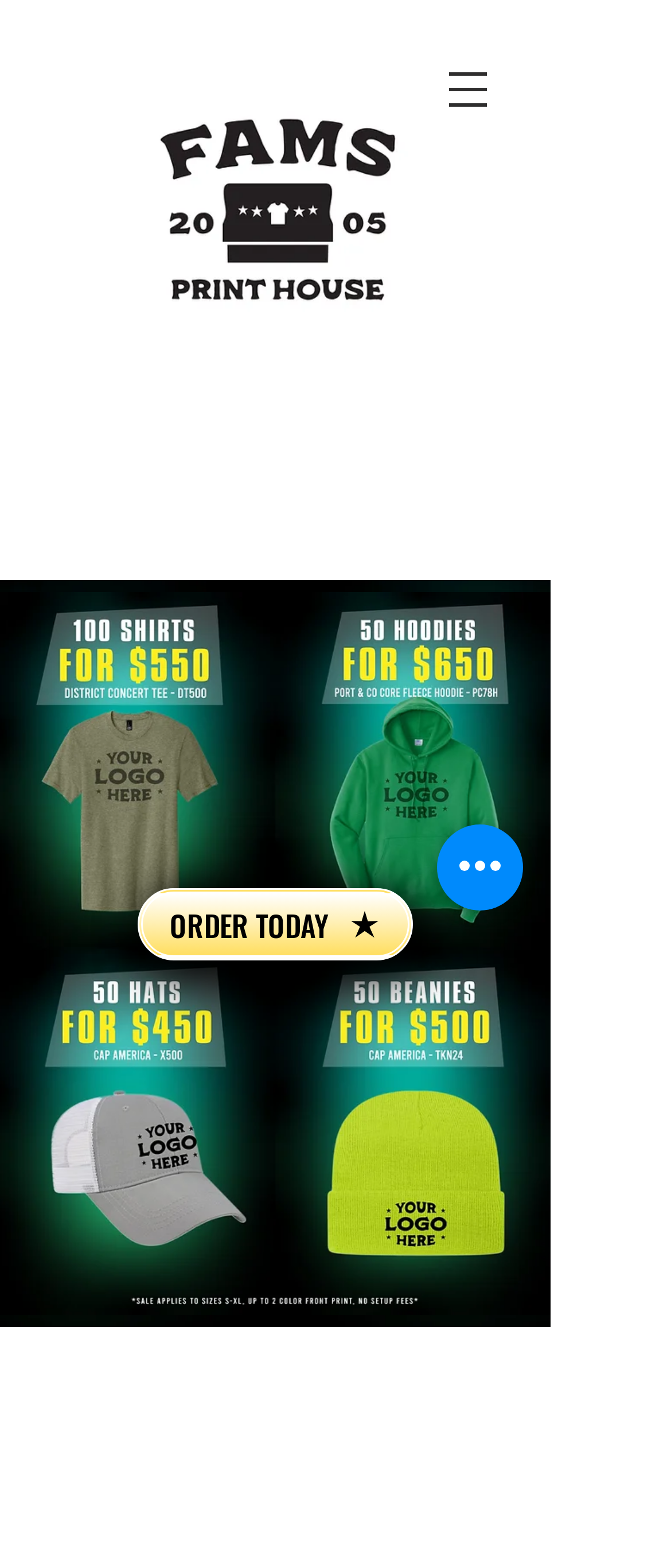Provide the bounding box coordinates, formatted as (top-left x, top-left y, bottom-right x, bottom-right y), with all values being floating point numbers between 0 and 1. Identify the bounding box of the UI element that matches the description: ngd2

None